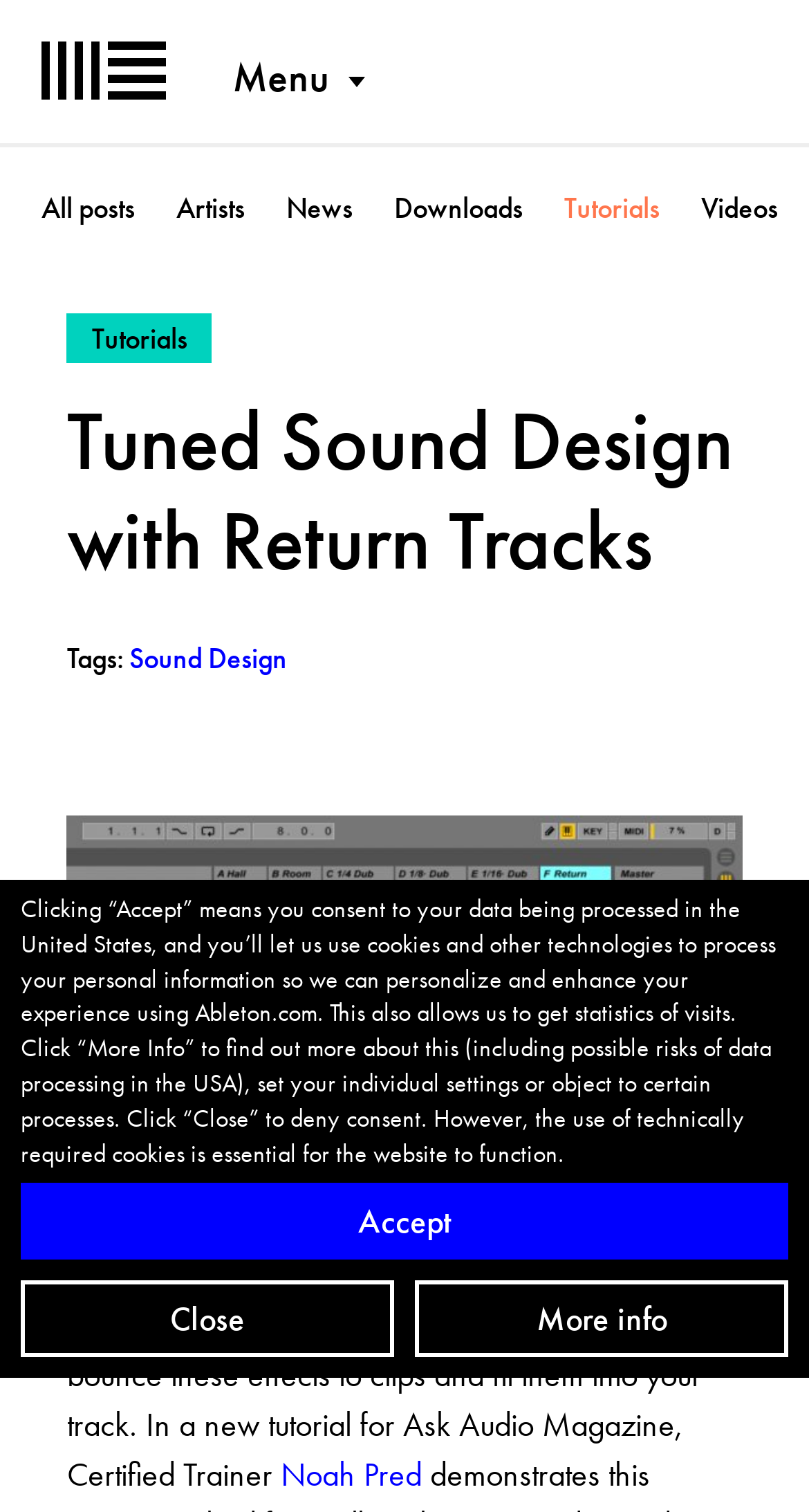Answer the question below with a single word or a brief phrase: 
How many categories are listed in the secondary navigation?

6